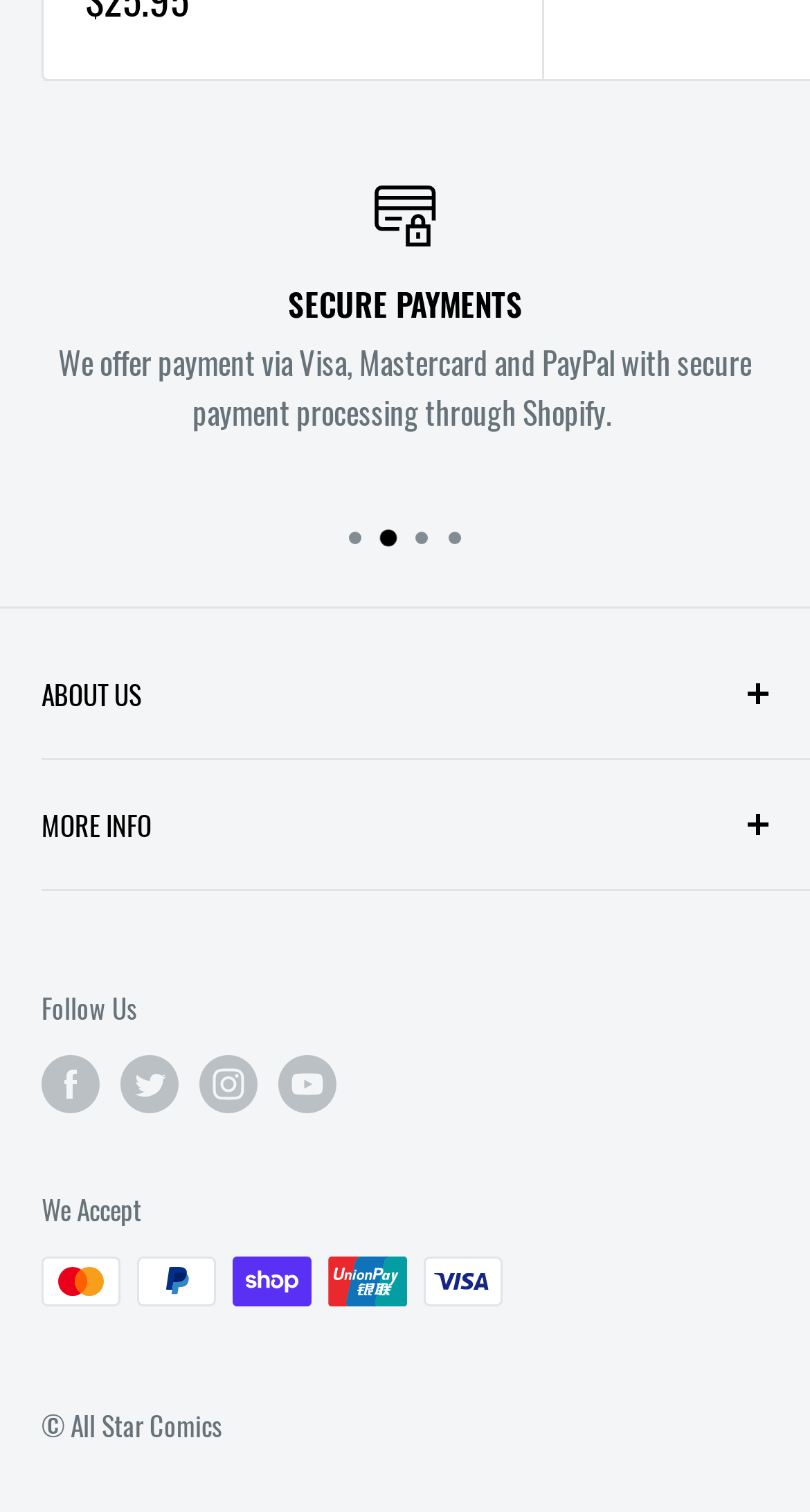Pinpoint the bounding box coordinates of the area that should be clicked to complete the following instruction: "View FAQ". The coordinates must be given as four float numbers between 0 and 1, i.e., [left, top, right, bottom].

[0.051, 0.62, 0.897, 0.662]